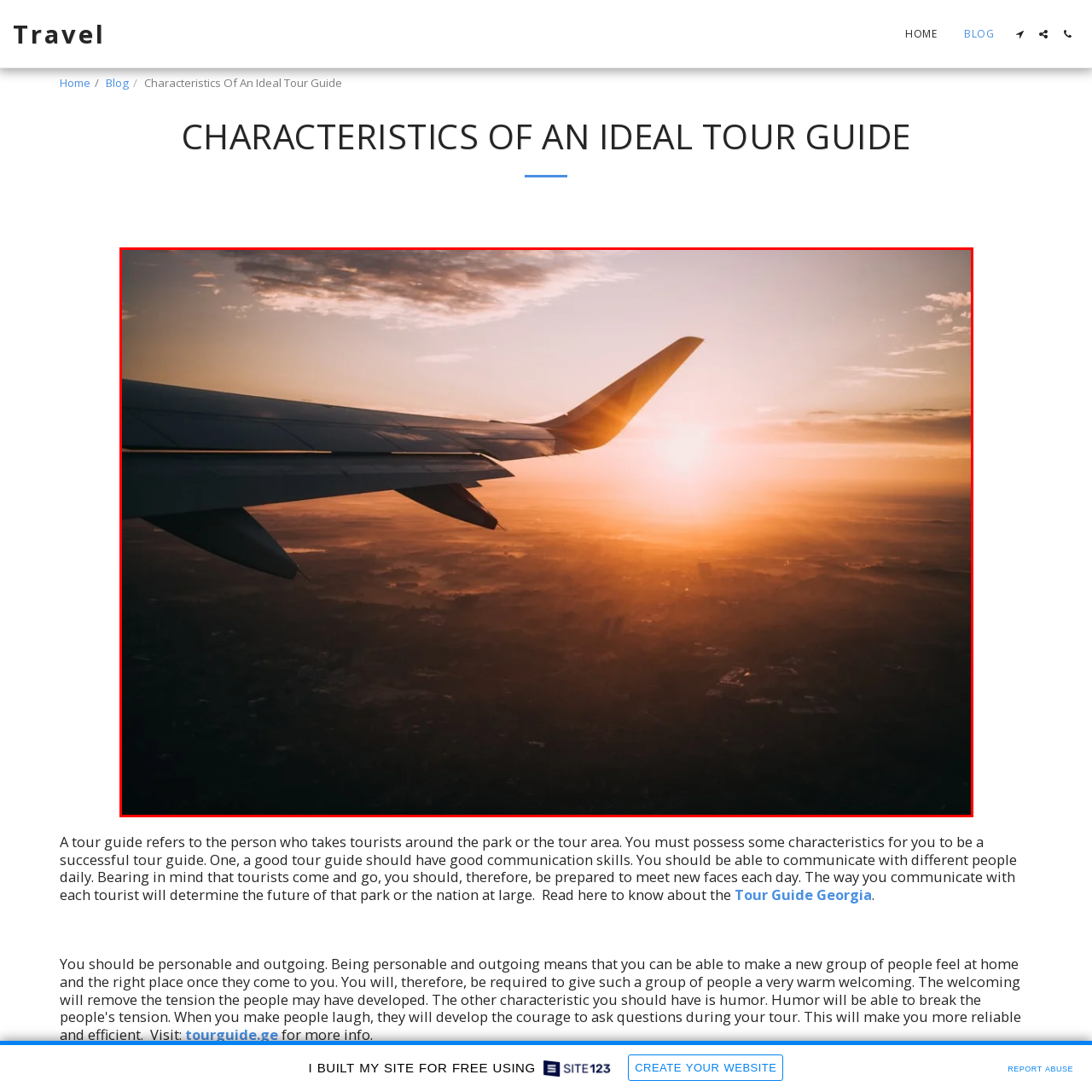What colors are present in the sunset?
Observe the image enclosed by the red boundary and respond with a one-word or short-phrase answer.

Orange and gold